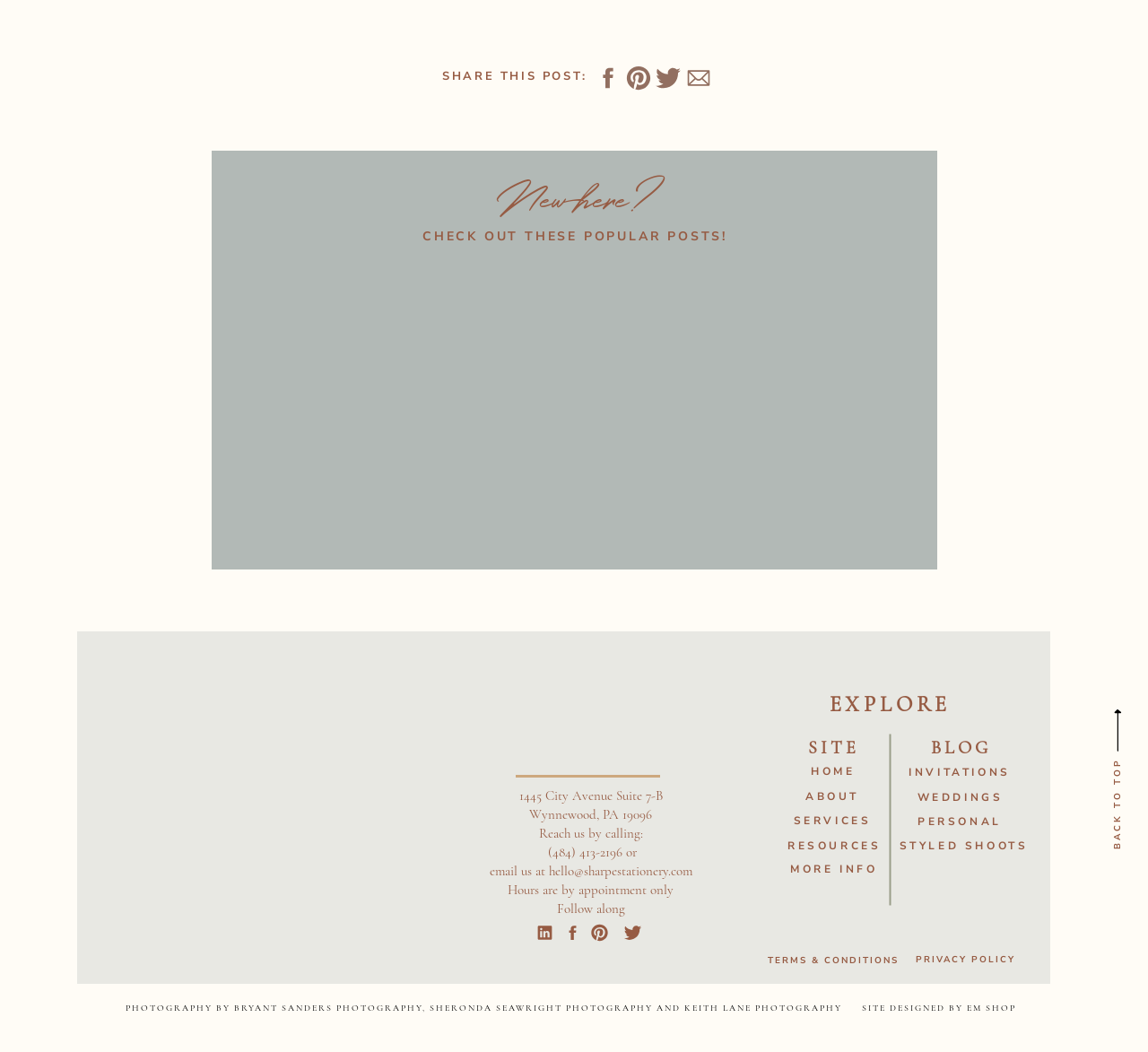Please locate the bounding box coordinates of the element that needs to be clicked to achieve the following instruction: "Click on the 'SHARE THIS POST:' link". The coordinates should be four float numbers between 0 and 1, i.e., [left, top, right, bottom].

[0.38, 0.064, 0.516, 0.085]